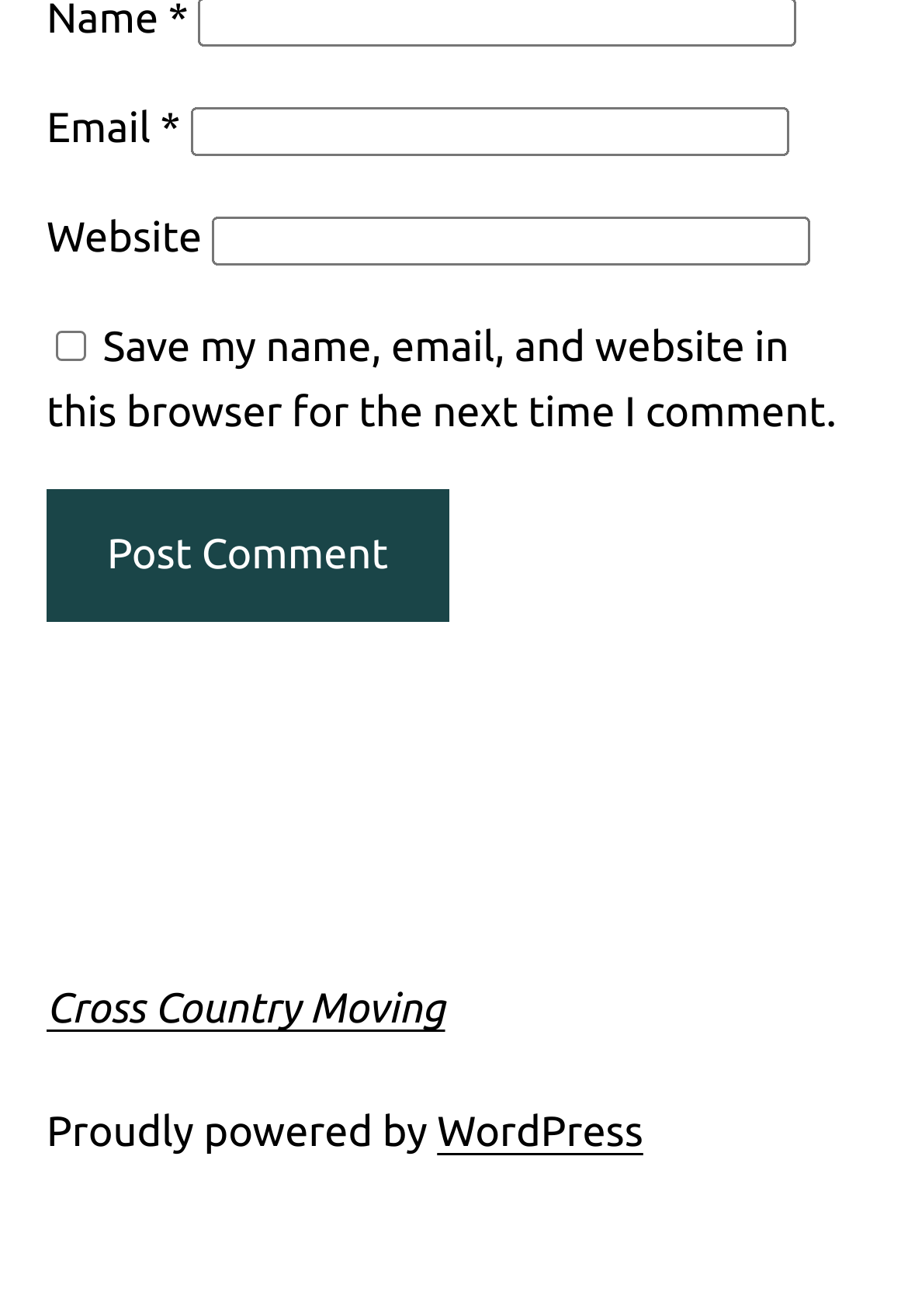What is the function of the button?
Offer a detailed and full explanation in response to the question.

The button is labeled 'Post Comment', suggesting that its function is to submit a comment to the website.